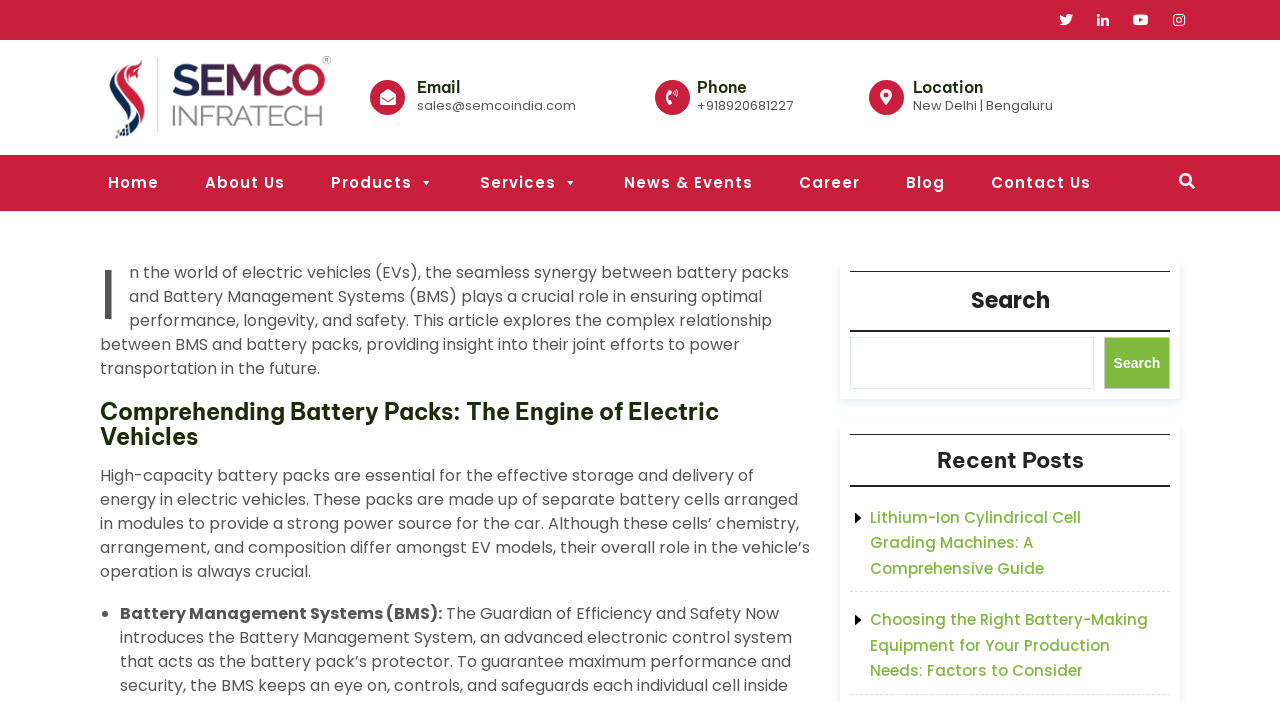From the element description: "parent_node: Search name="s"", extract the bounding box coordinates of the UI element. The coordinates should be expressed as four float numbers between 0 and 1, in the order [left, top, right, bottom].

[0.664, 0.48, 0.855, 0.554]